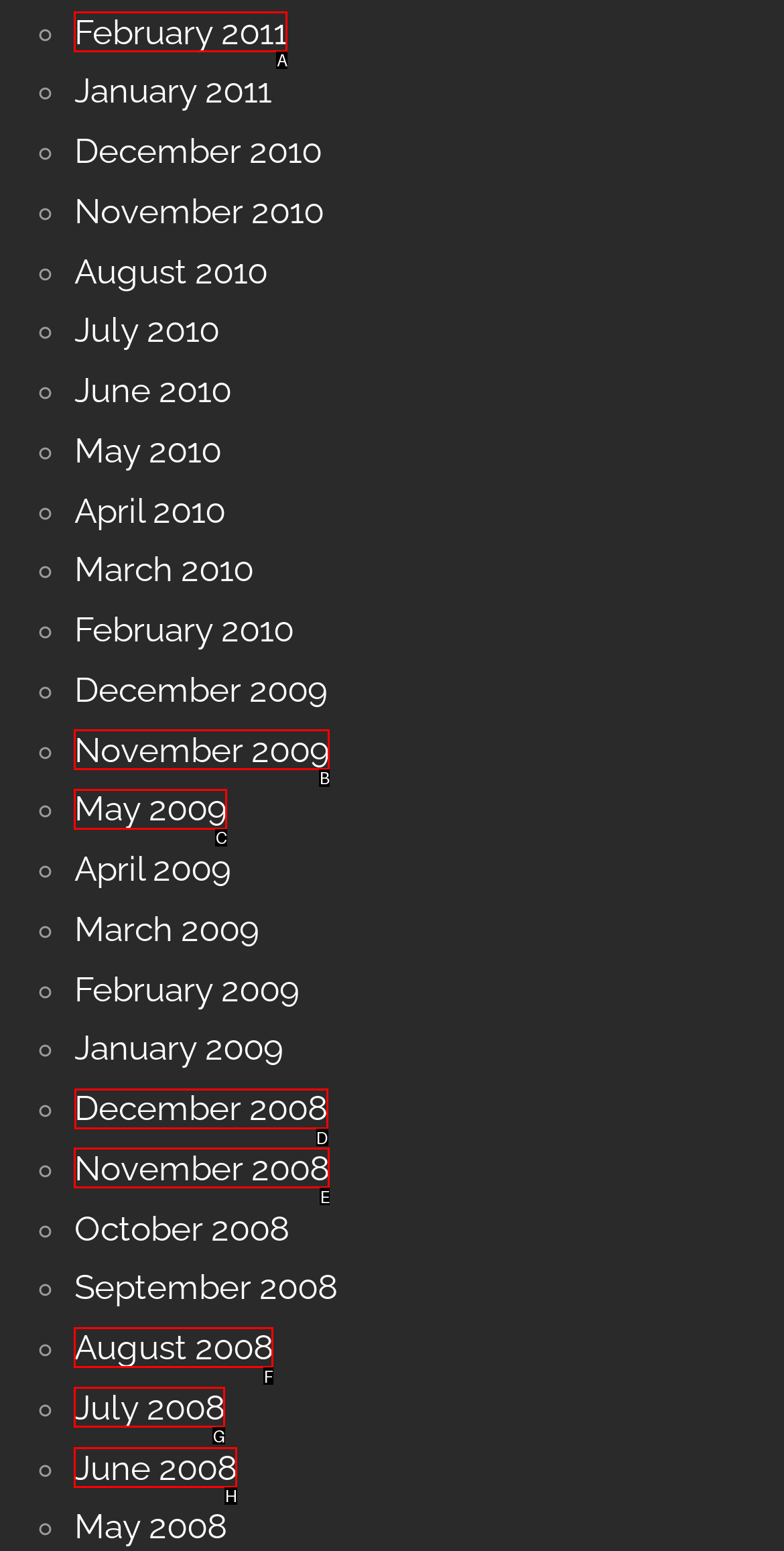Identify the correct lettered option to click in order to perform this task: View December 2008. Respond with the letter.

D